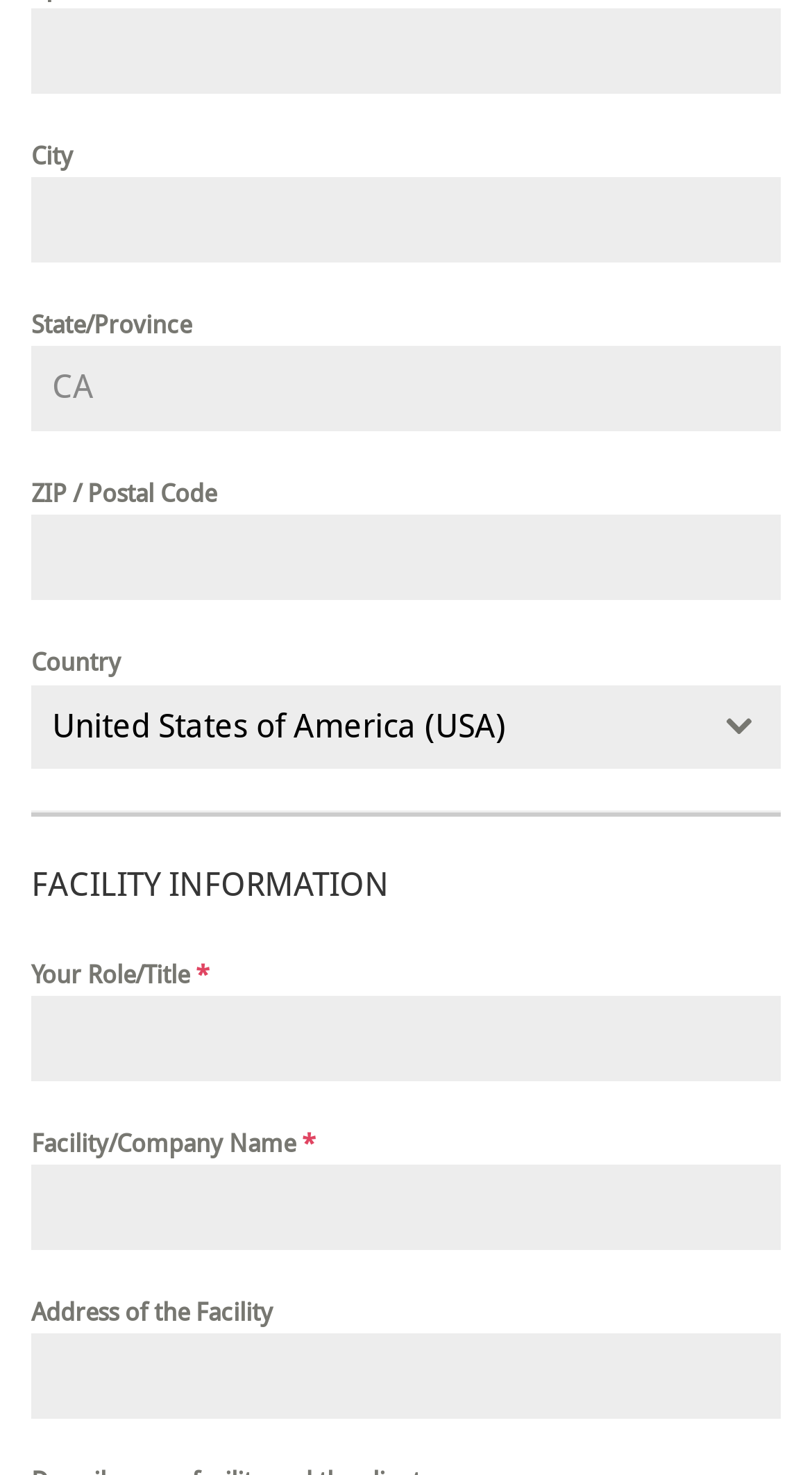Provide the bounding box coordinates in the format (top-left x, top-left y, bottom-right x, bottom-right y). All values are floating point numbers between 0 and 1. Determine the bounding box coordinate of the UI element described as: parent_node: State/Province name="address-1-state" placeholder="CA"

[0.038, 0.235, 0.962, 0.292]